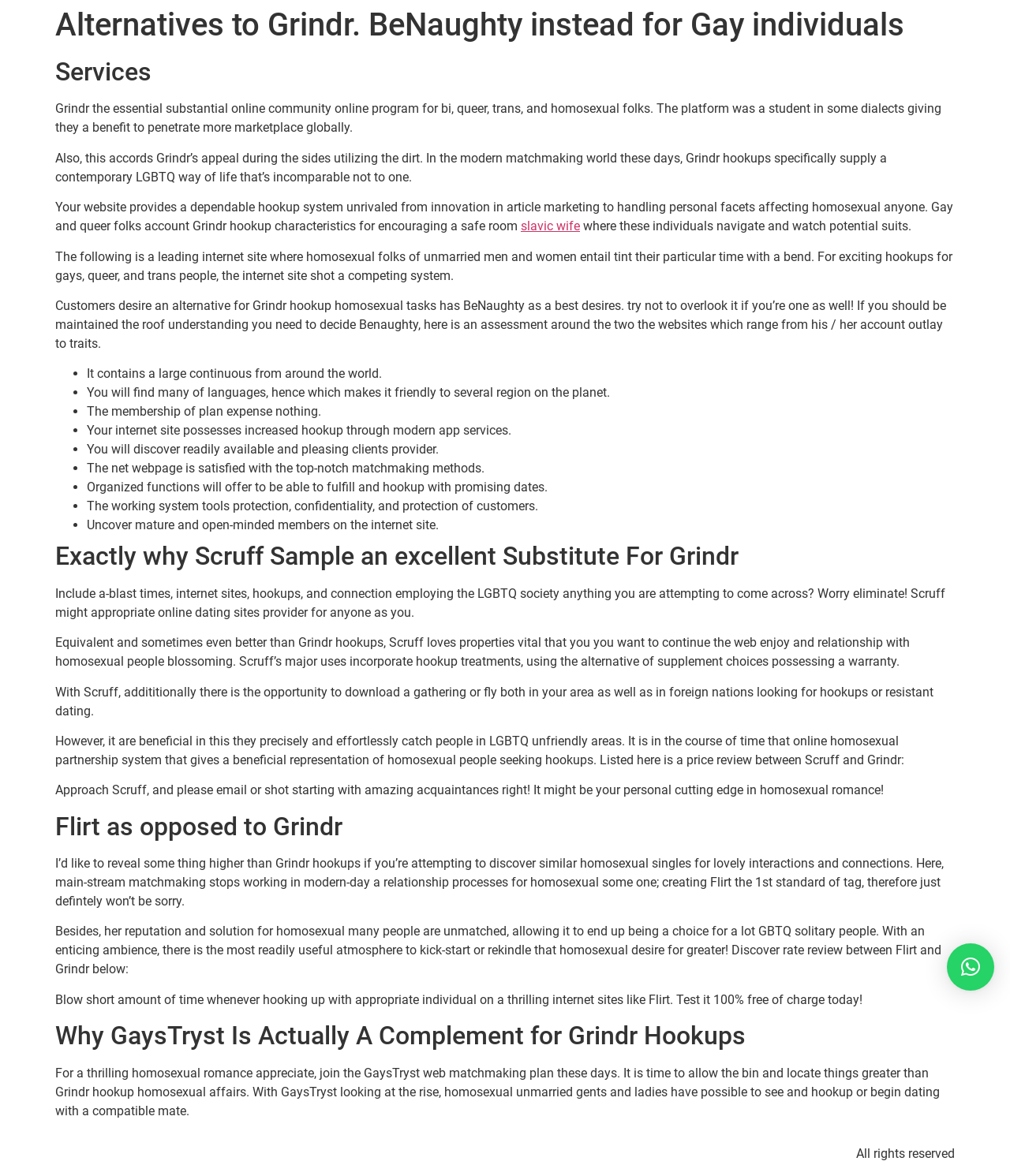Using the element description: "×", determine the bounding box coordinates for the specified UI element. The coordinates should be four float numbers between 0 and 1, [left, top, right, bottom].

[0.938, 0.802, 0.984, 0.842]